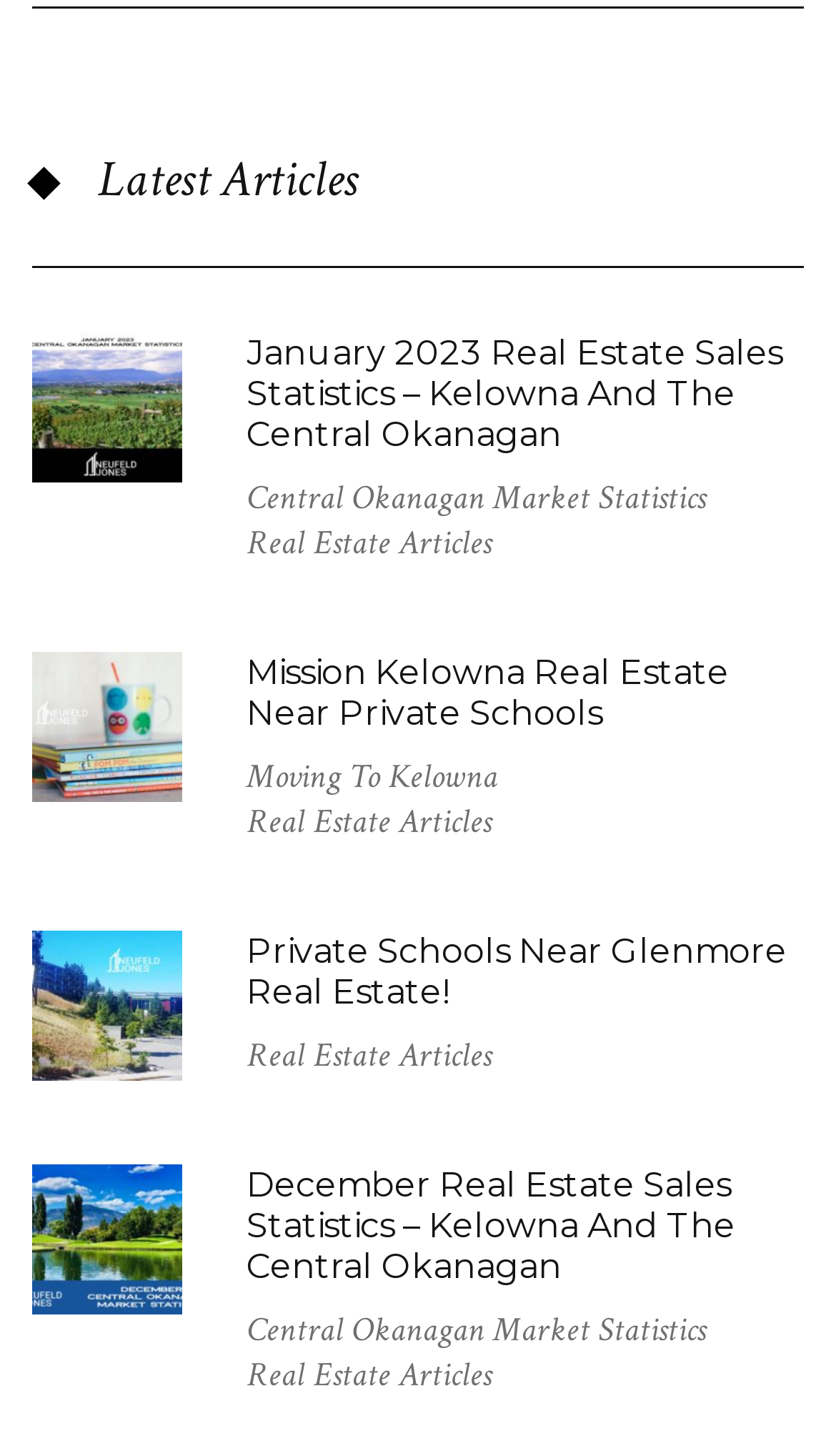Please locate the bounding box coordinates of the element that should be clicked to achieve the given instruction: "Check December real estate sales statistics".

[0.295, 0.799, 0.879, 0.883]